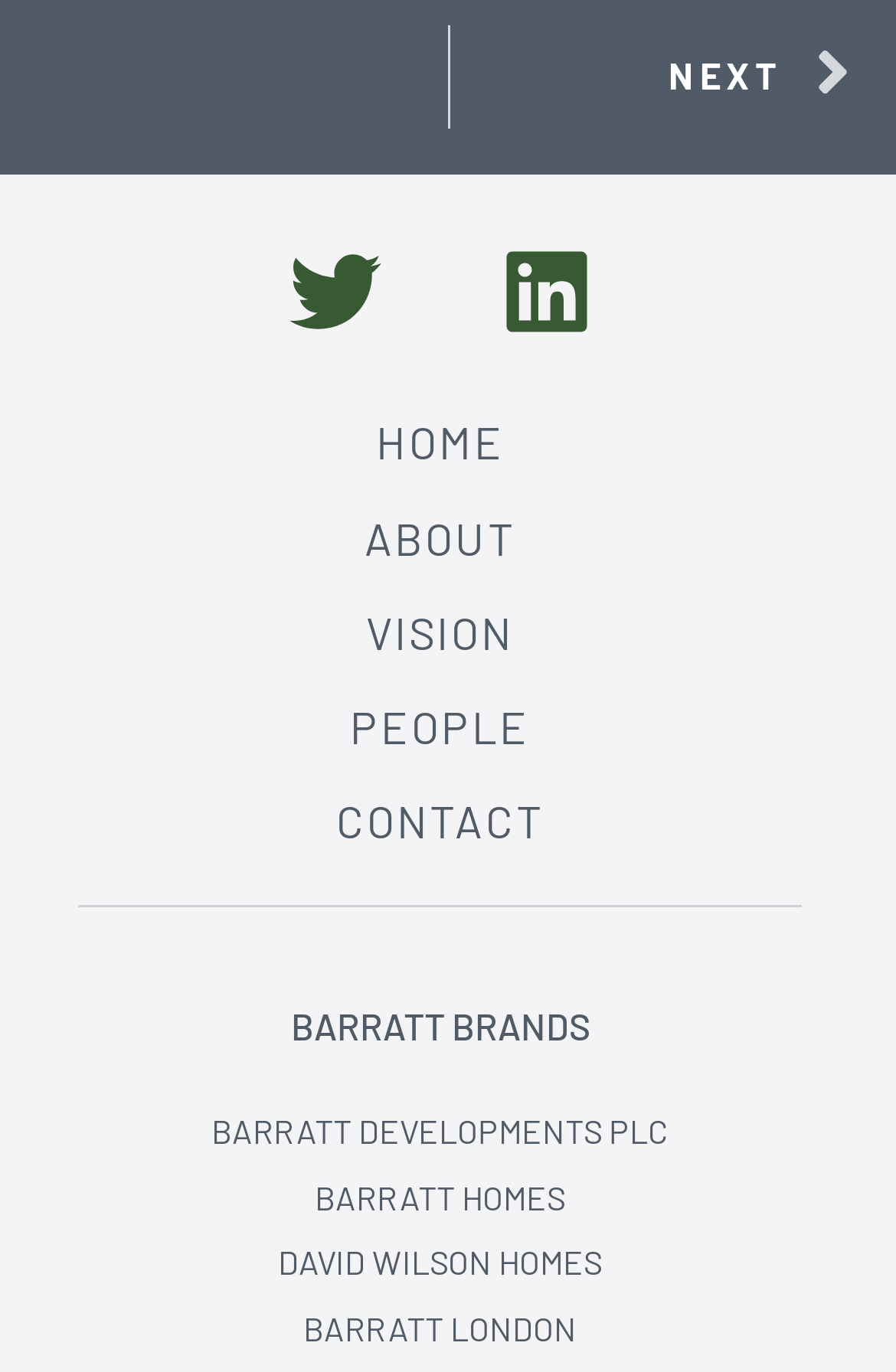What is the first link in the menu?
Respond with a short answer, either a single word or a phrase, based on the image.

HOME